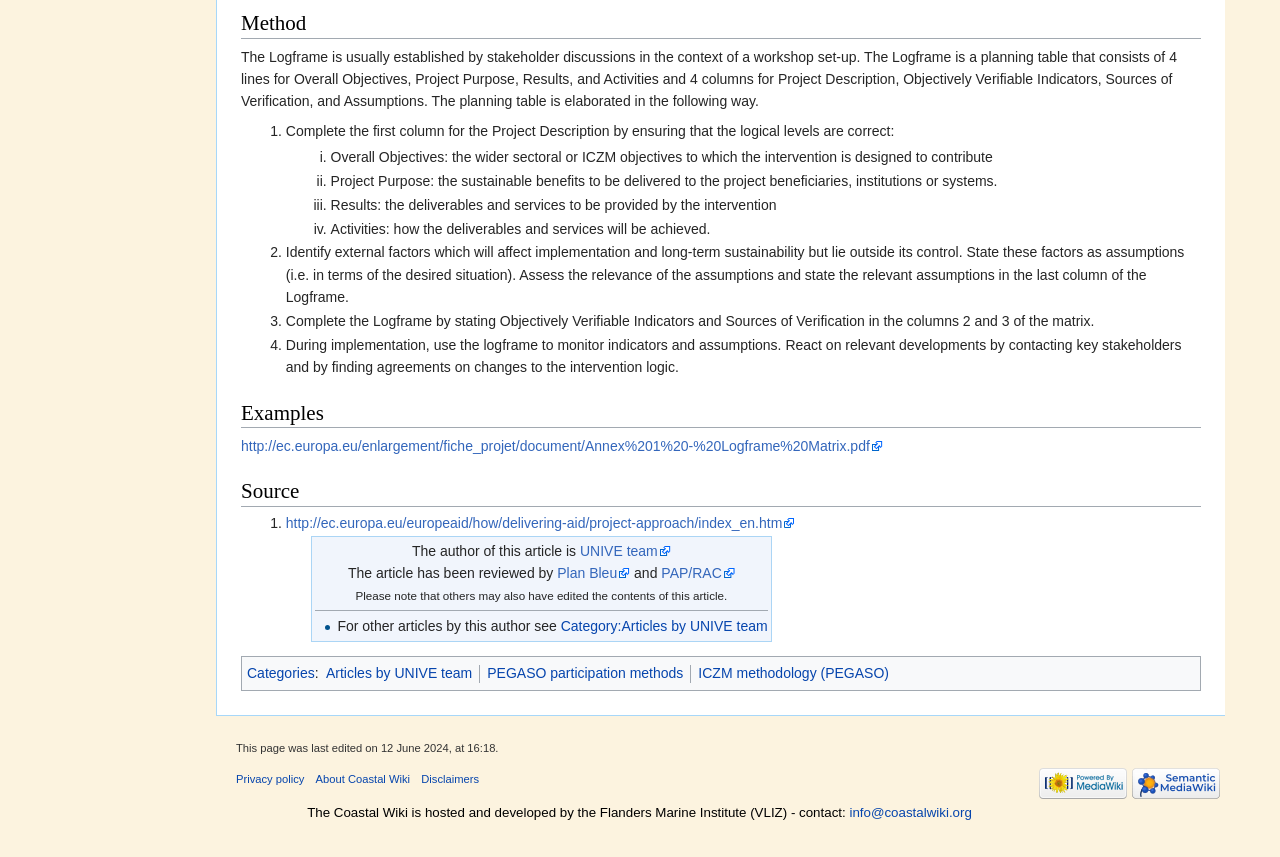Give the bounding box coordinates for the element described by: "PEGASO participation methods".

[0.381, 0.777, 0.534, 0.795]